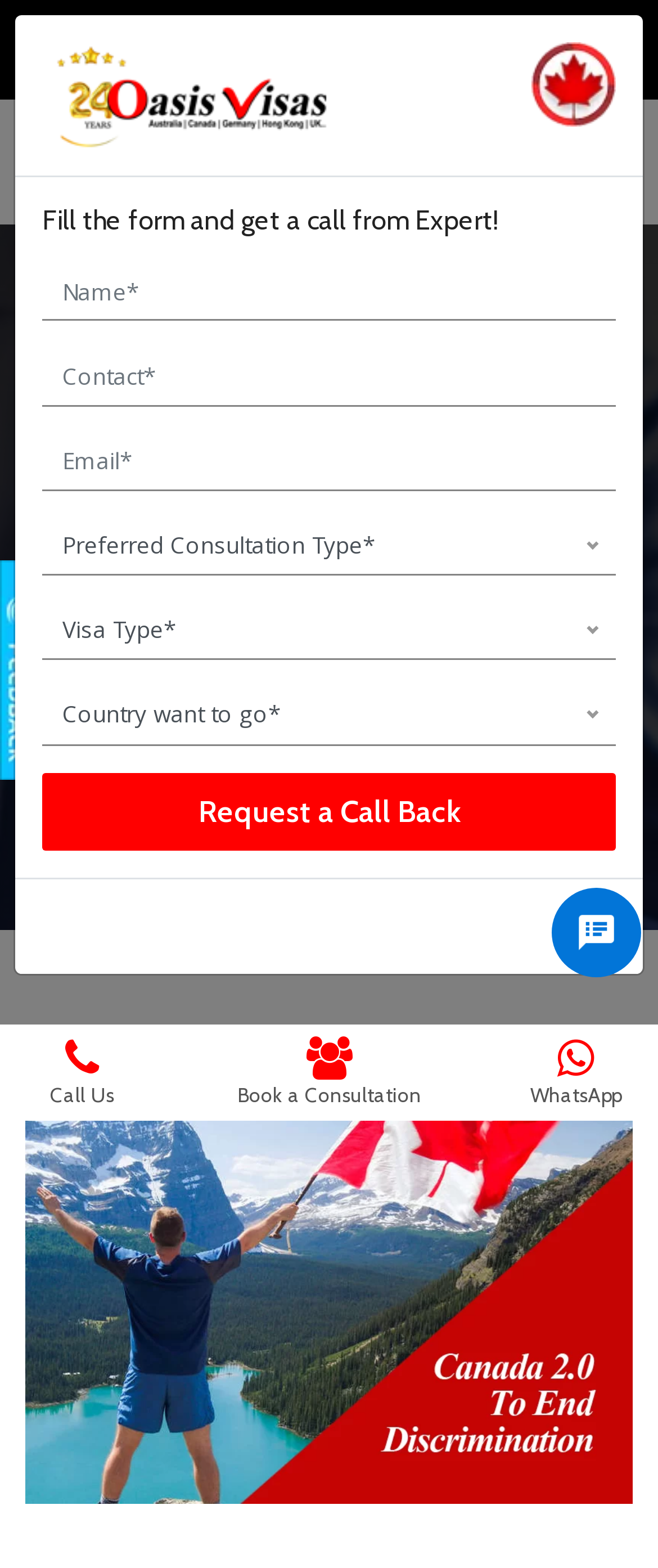What is the purpose of the form?
Identify the answer in the screenshot and reply with a single word or phrase.

To get a call from an expert